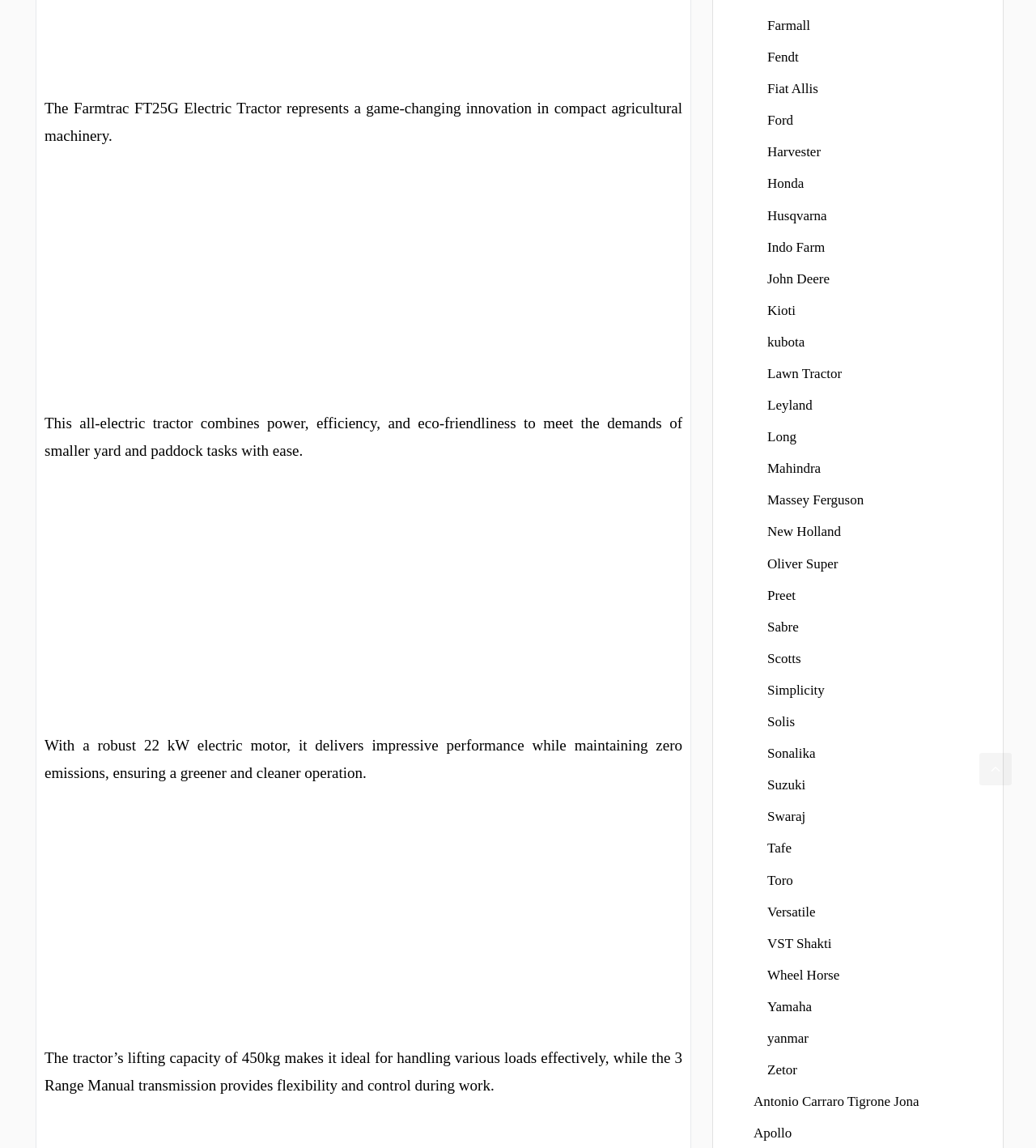Kindly determine the bounding box coordinates of the area that needs to be clicked to fulfill this instruction: "Click Scroll back to top".

[0.945, 0.656, 0.977, 0.684]